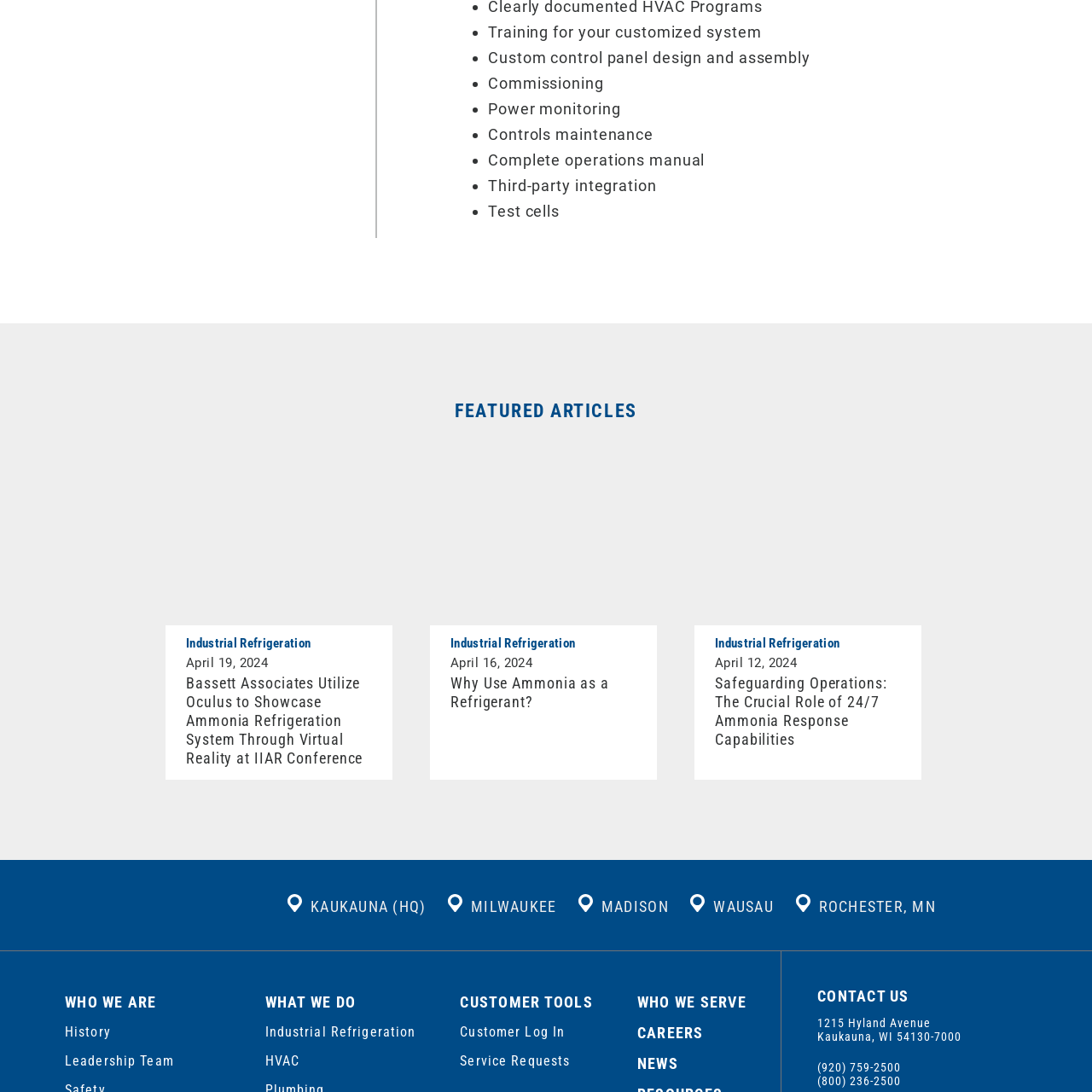What technology is used in the article?
Carefully scrutinize the image inside the red bounding box and generate a comprehensive answer, drawing from the visual content.

According to the caption, Bassett Associates utilizes Oculus technology to showcase ammonia refrigeration systems at the IIAR Conference. This implies that Oculus technology is used in the article to demonstrate the virtual reality application.